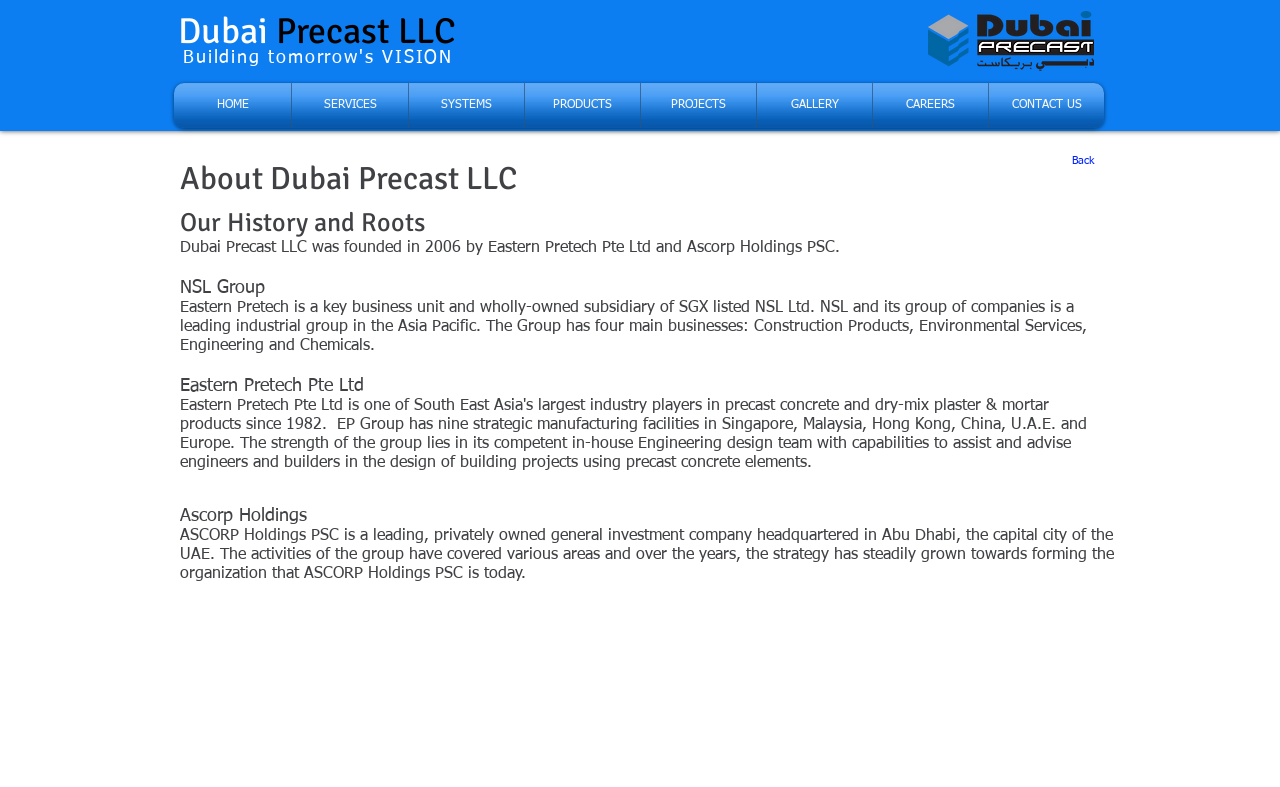Show the bounding box coordinates of the element that should be clicked to complete the task: "Click Back".

[0.824, 0.192, 0.867, 0.217]